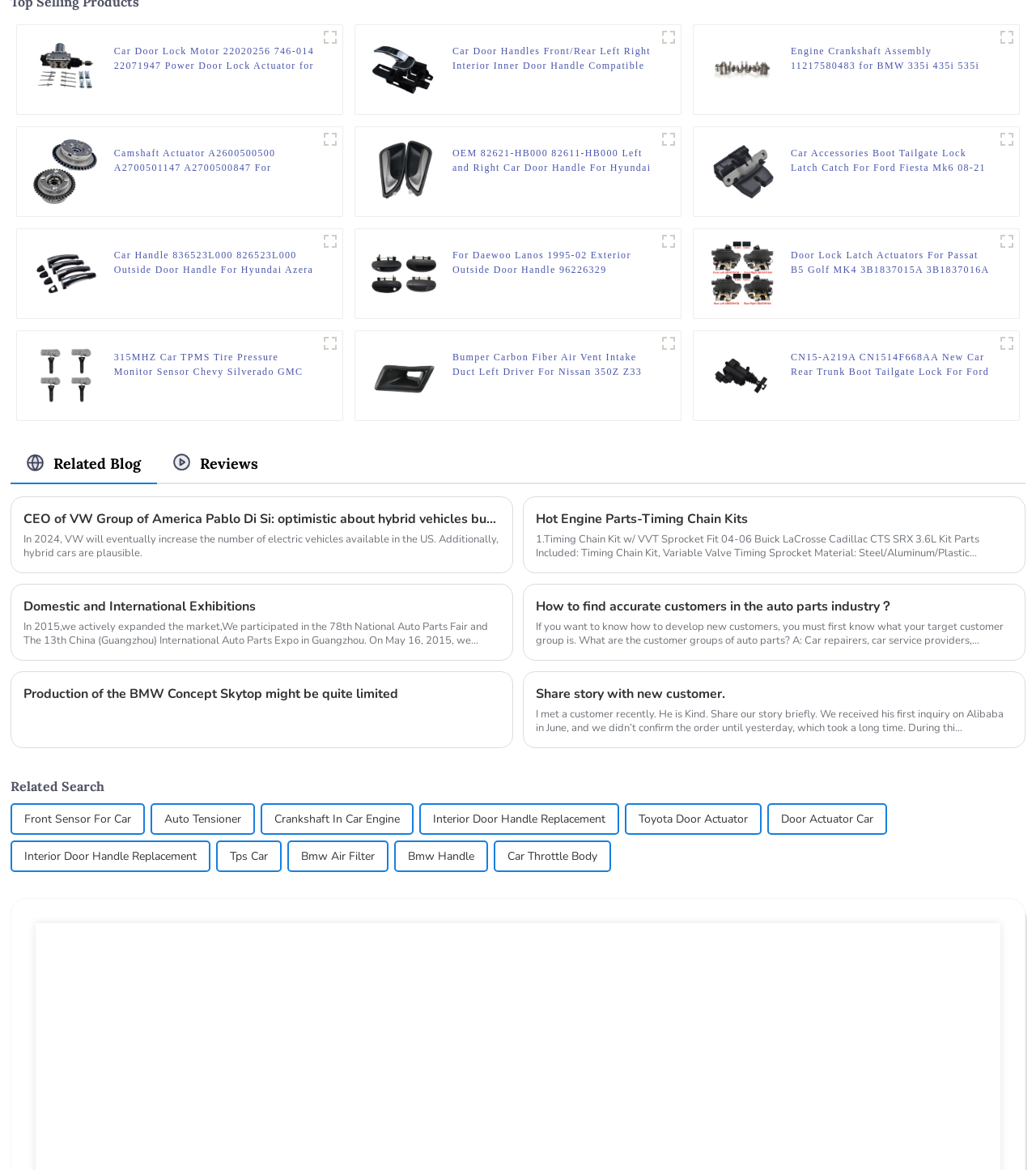Please locate the clickable area by providing the bounding box coordinates to follow this instruction: "Read the description of Engine Crankshaft Assembly 11217580483 for BMW".

[0.763, 0.037, 0.96, 0.062]